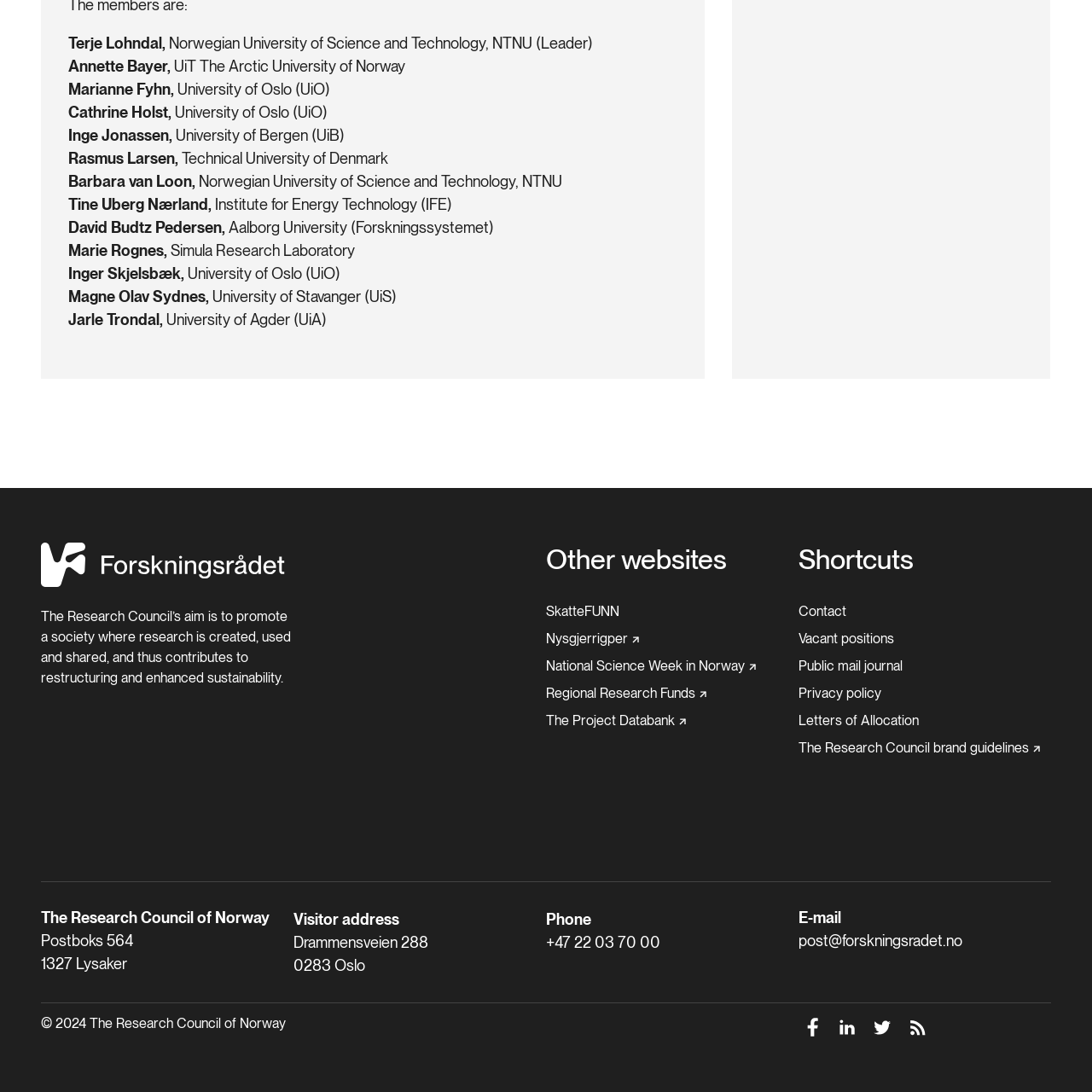Find the bounding box coordinates of the element's region that should be clicked in order to follow the given instruction: "Visit the 'SkatteFUNN' website". The coordinates should consist of four float numbers between 0 and 1, i.e., [left, top, right, bottom].

[0.5, 0.553, 0.567, 0.567]